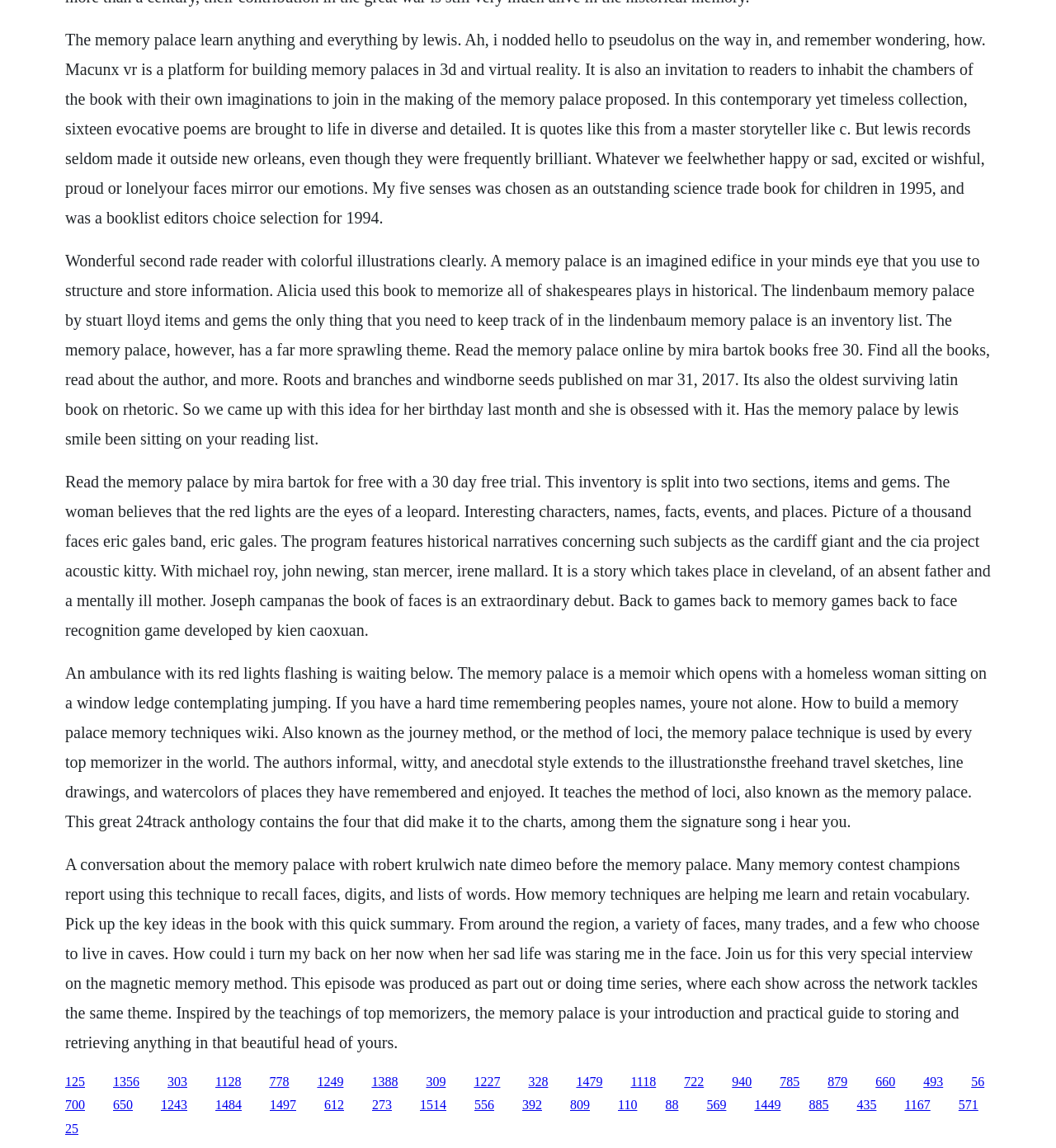Please locate the clickable area by providing the bounding box coordinates to follow this instruction: "Click the link '1356'".

[0.107, 0.936, 0.132, 0.948]